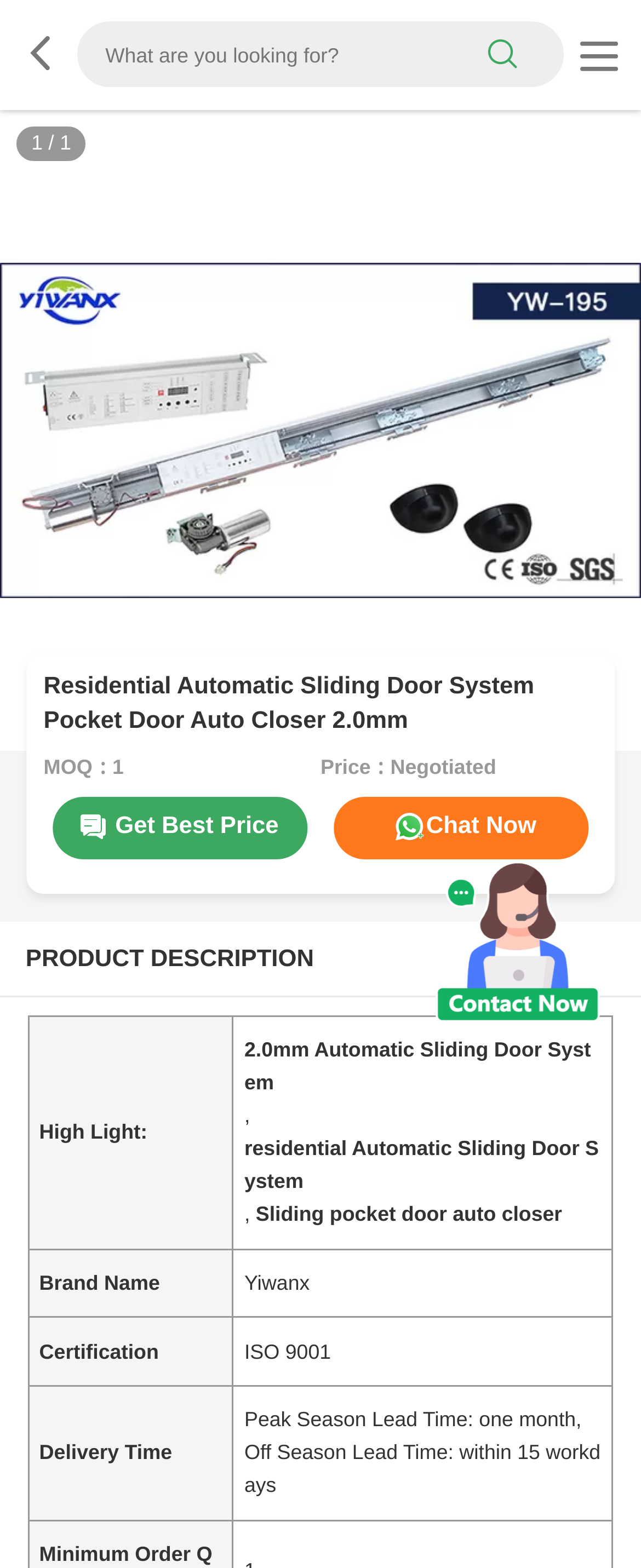Examine the image carefully and respond to the question with a detailed answer: 
What is the certification of the product?

I found the answer by looking at the product details table, where it lists 'Certification' as 'ISO 9001'.